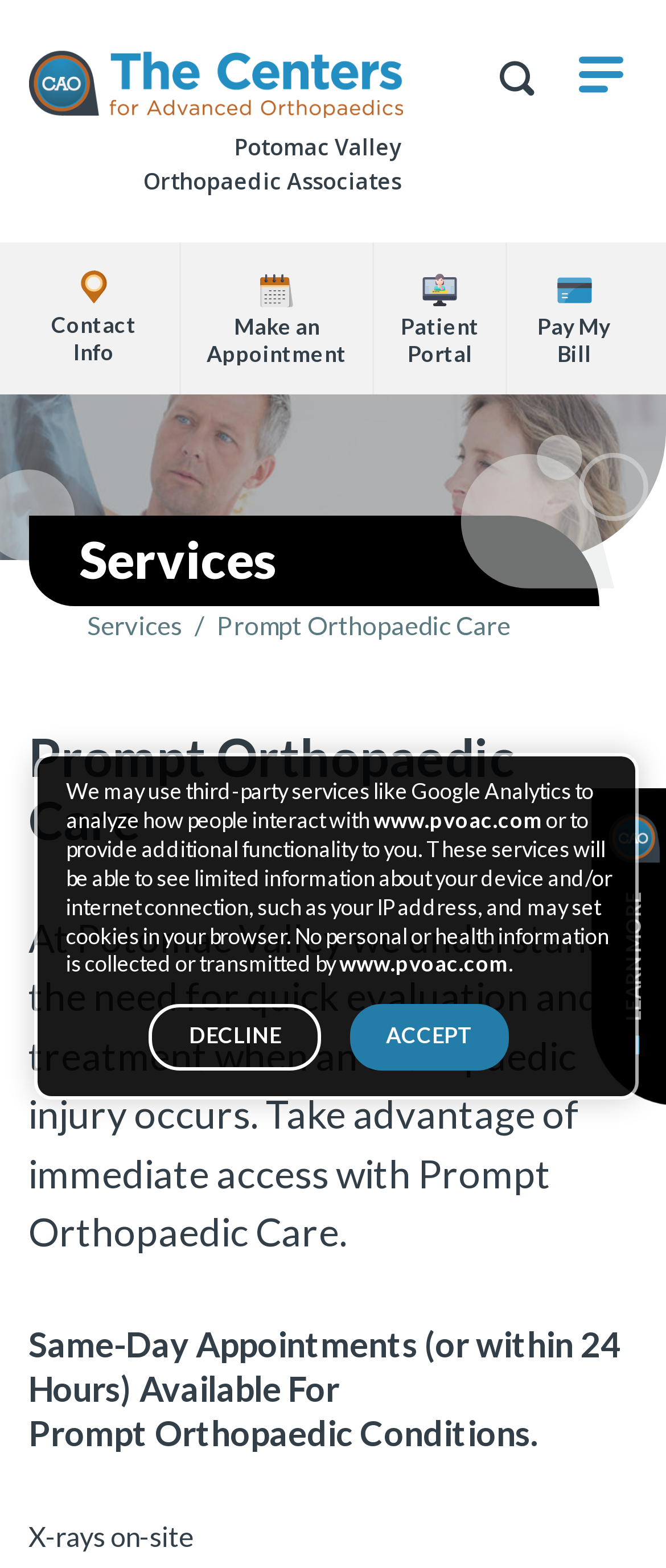Answer briefly with one word or phrase:
What services are available on the same day?

Appointments for prompt orthopaedic conditions